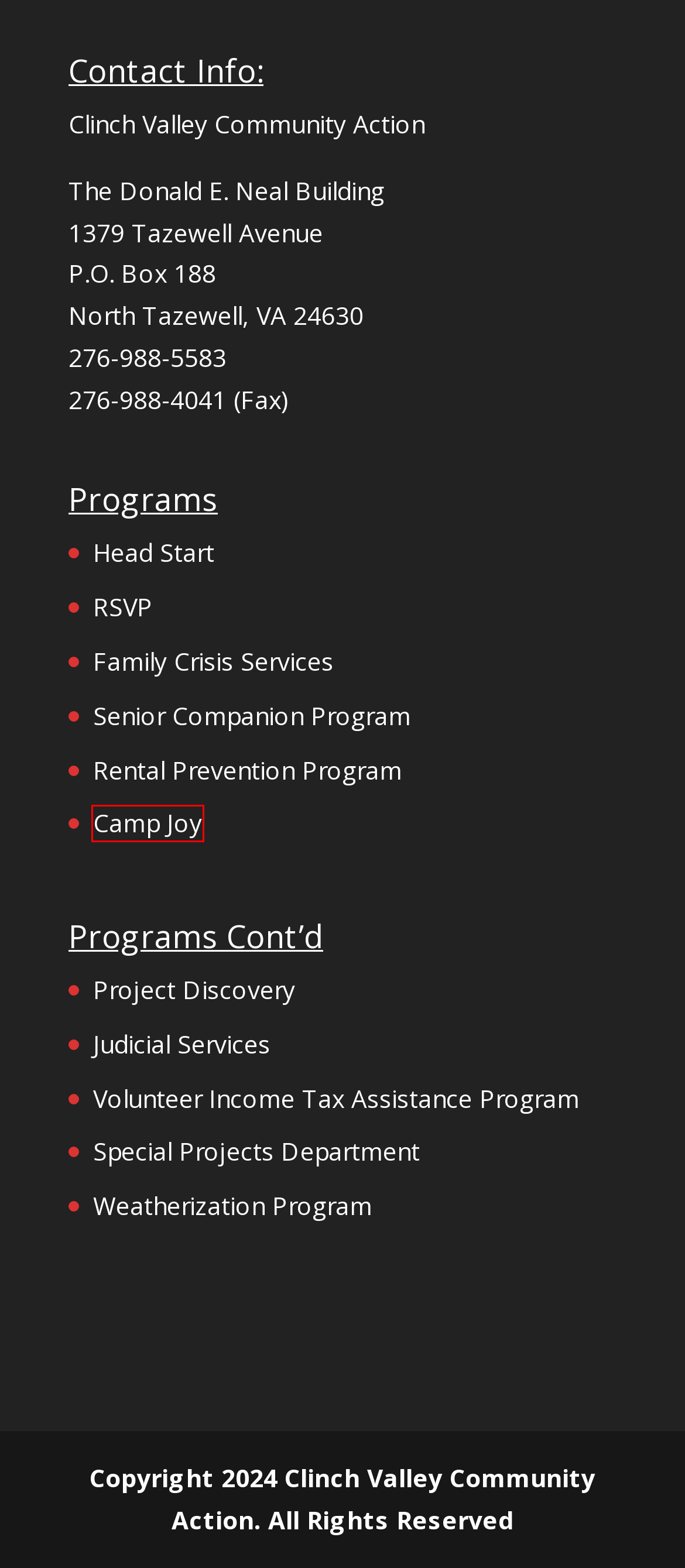Look at the screenshot of a webpage where a red bounding box surrounds a UI element. Your task is to select the best-matching webpage description for the new webpage after you click the element within the bounding box. The available options are:
A. Rental Prevention Program - Clinch Valley Community Action
B. Senior Companion Program - Clinch Valley Community Action
C. Judicial Services - Clinch Valley Community Action
D. Camp Joy - Clinch Valley Community Action
E. Head Start - Clinch Valley Community Action
F. Volunteer Income Tax Assistance Program - Clinch Valley Community Action
G. Family Crisis Services - Clinch Valley Community Action
H. RSVP - Clinch Valley Community Action

D